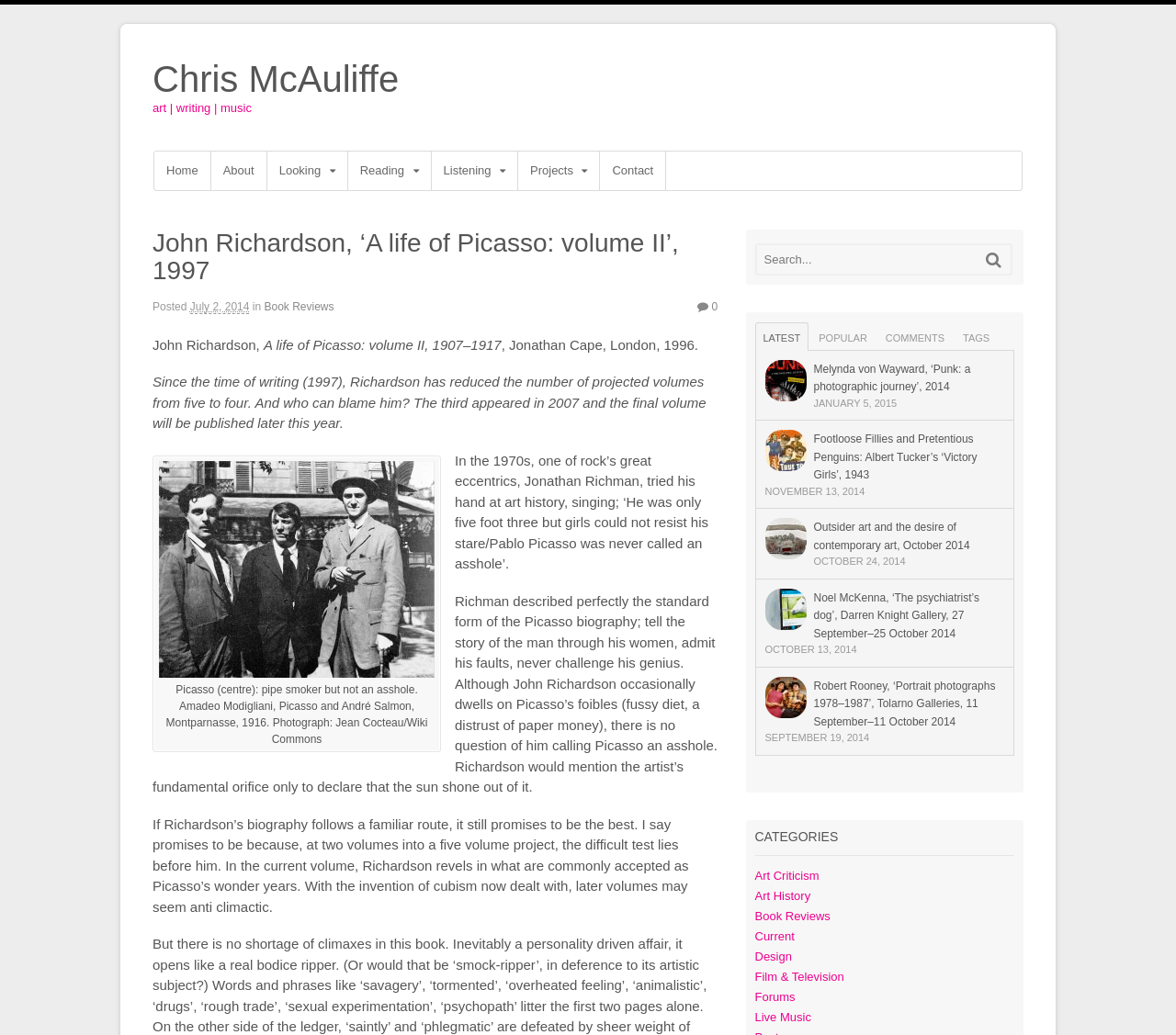Respond to the following question with a brief word or phrase:
What is the year of publication of the book?

1996